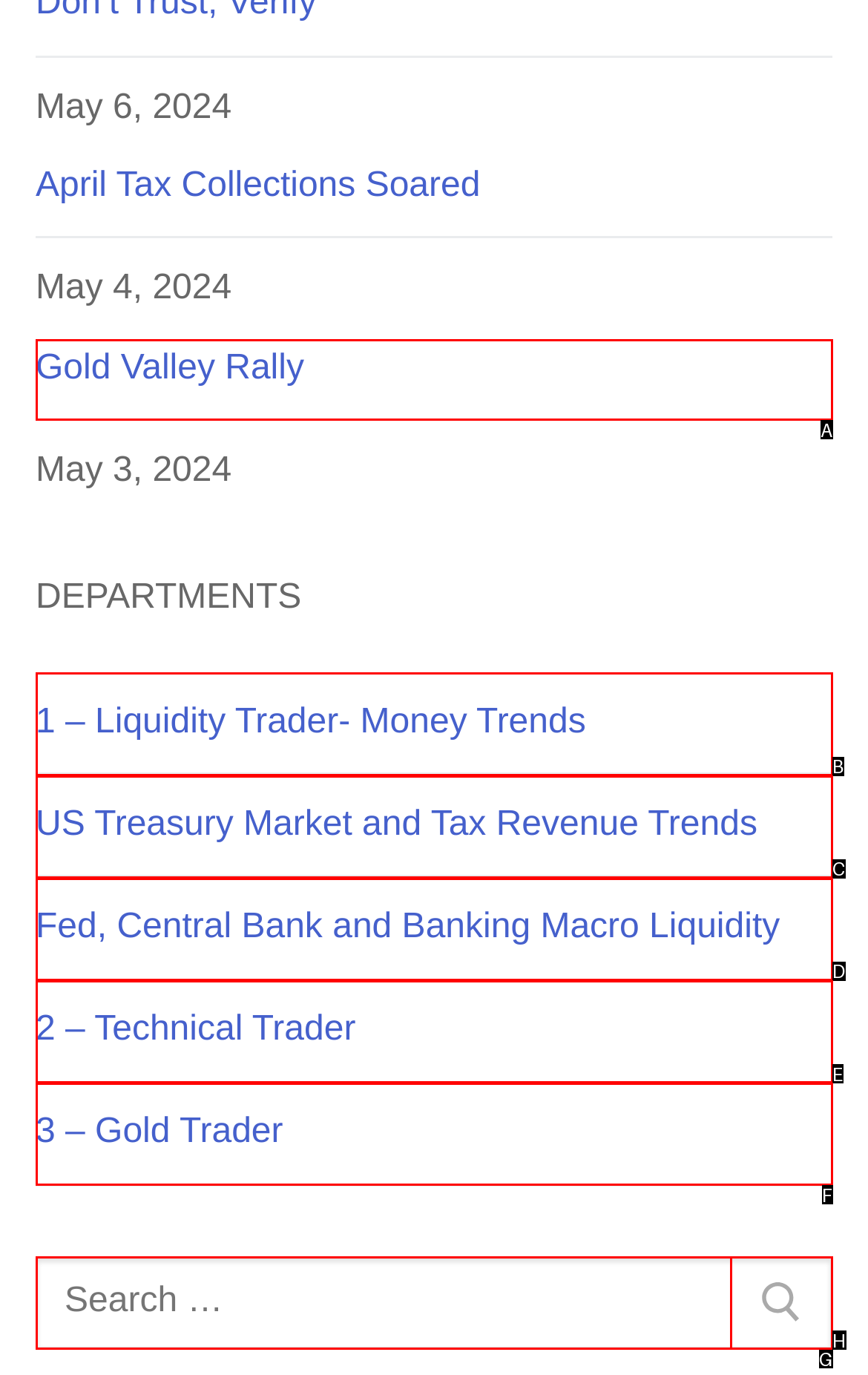Select the HTML element that corresponds to the description: Gold Valley Rally
Reply with the letter of the correct option from the given choices.

A